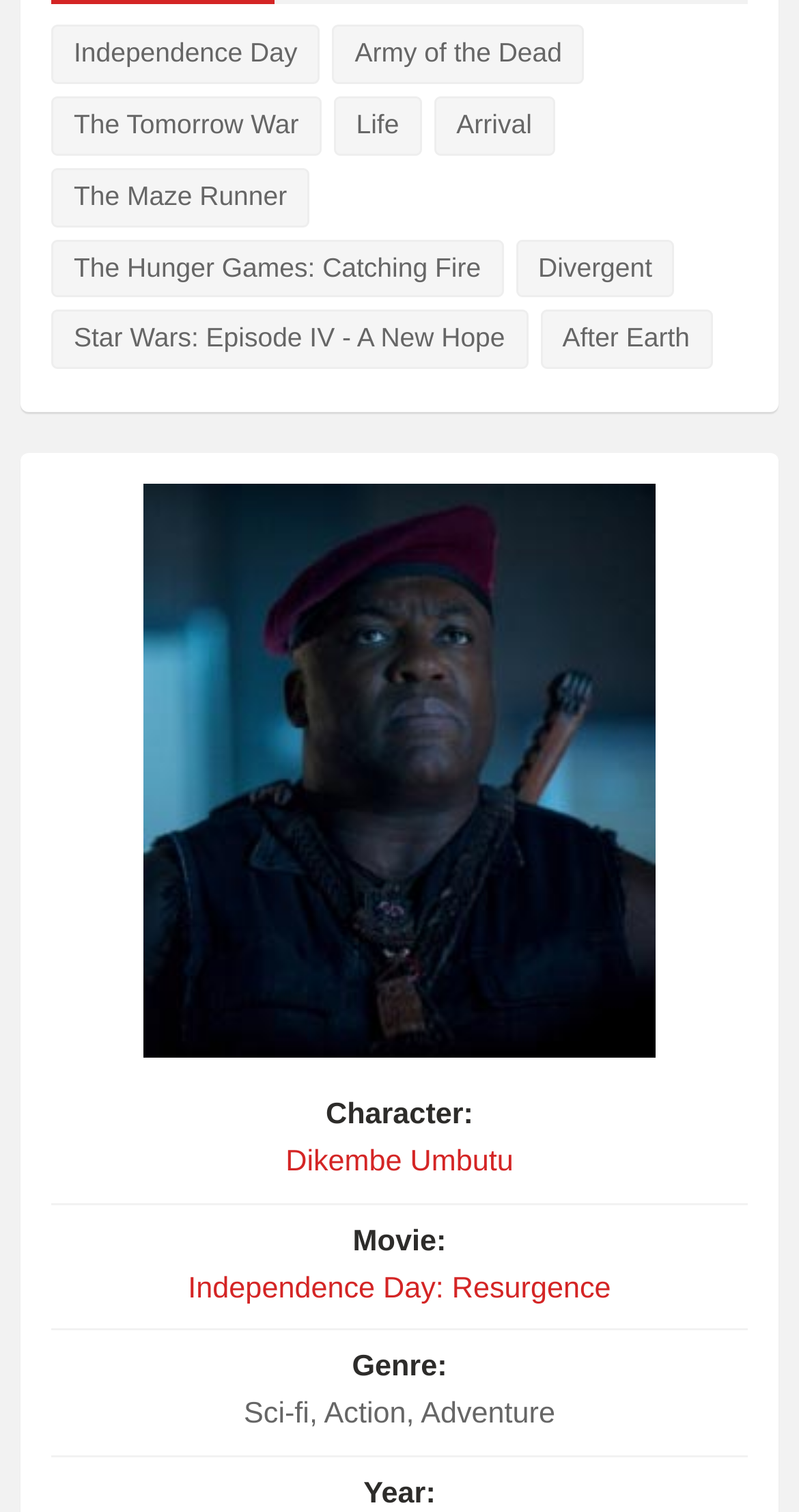Please identify the bounding box coordinates of the region to click in order to complete the given instruction: "Go to the page of Dikembe Umbutu". The coordinates should be four float numbers between 0 and 1, i.e., [left, top, right, bottom].

[0.357, 0.754, 0.643, 0.785]